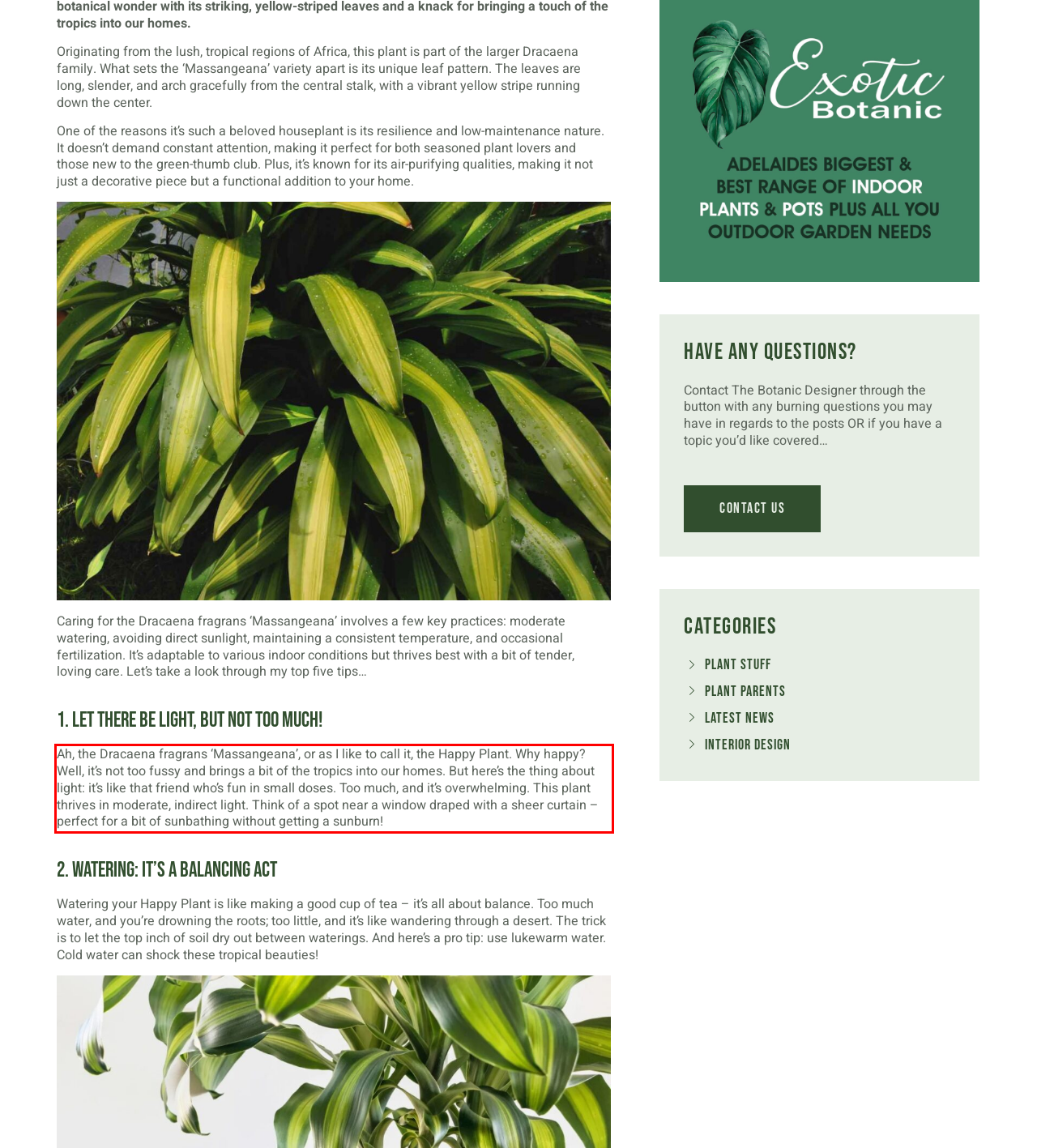Within the provided webpage screenshot, find the red rectangle bounding box and perform OCR to obtain the text content.

Ah, the Dracaena fragrans ‘Massangeana’, or as I like to call it, the Happy Plant. Why happy? Well, it’s not too fussy and brings a bit of the tropics into our homes. But here’s the thing about light: it’s like that friend who’s fun in small doses. Too much, and it’s overwhelming. This plant thrives in moderate, indirect light. Think of a spot near a window draped with a sheer curtain – perfect for a bit of sunbathing without getting a sunburn!